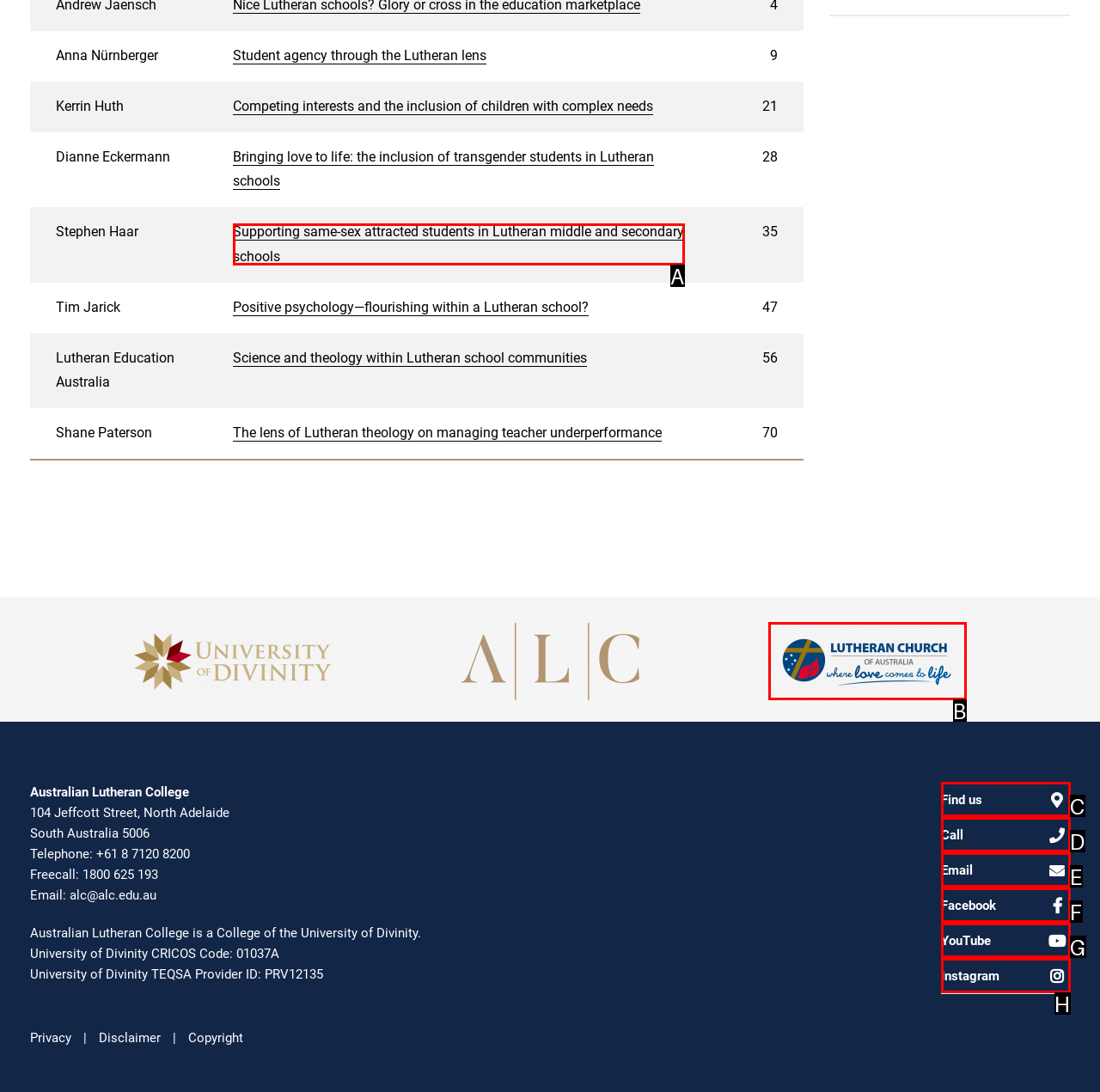Match the following description to a UI element: Call
Provide the letter of the matching option directly.

D